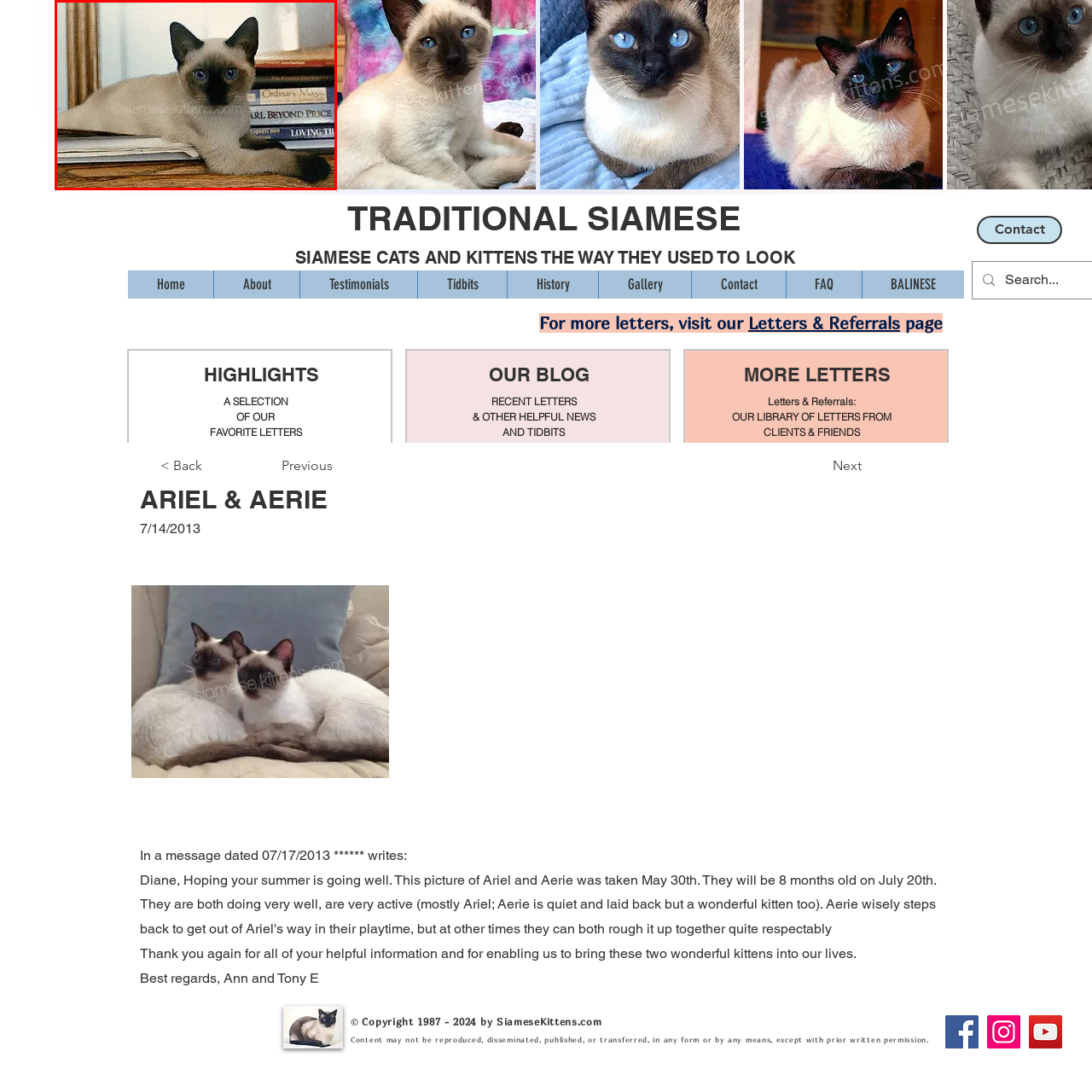Please examine the section highlighted with a blue border and provide a thorough response to the following question based on the visual information: 
What is the color of the kitten's coat?

The caption states that the kitten has a light cream-colored coat with darker points on its ears, face, paws, and tail, which is characteristic of the Siamese breed.